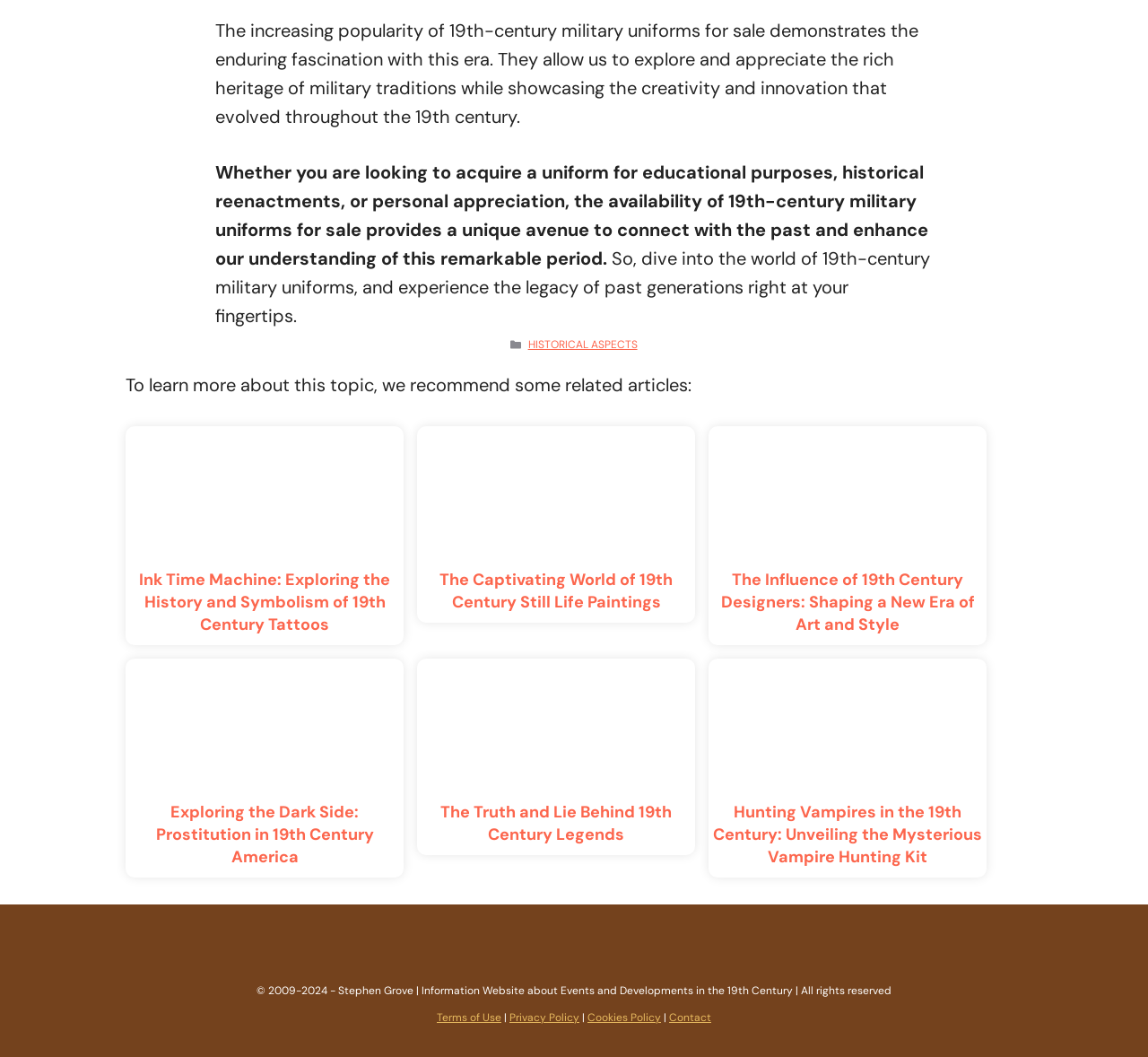Locate the bounding box coordinates of the clickable element to fulfill the following instruction: "Click on PRODUCTS". Provide the coordinates as four float numbers between 0 and 1 in the format [left, top, right, bottom].

None